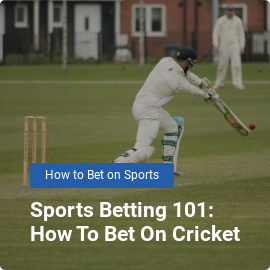What is the purpose of the image?
Using the information from the image, answer the question thoroughly.

The image is part of a tutorial or guide designed to educate viewers on betting strategies specifically related to cricket, as indicated by the title 'Sports Betting 101: How To Bet On Cricket' and the blue button labeled 'How to Bet on Sports'.